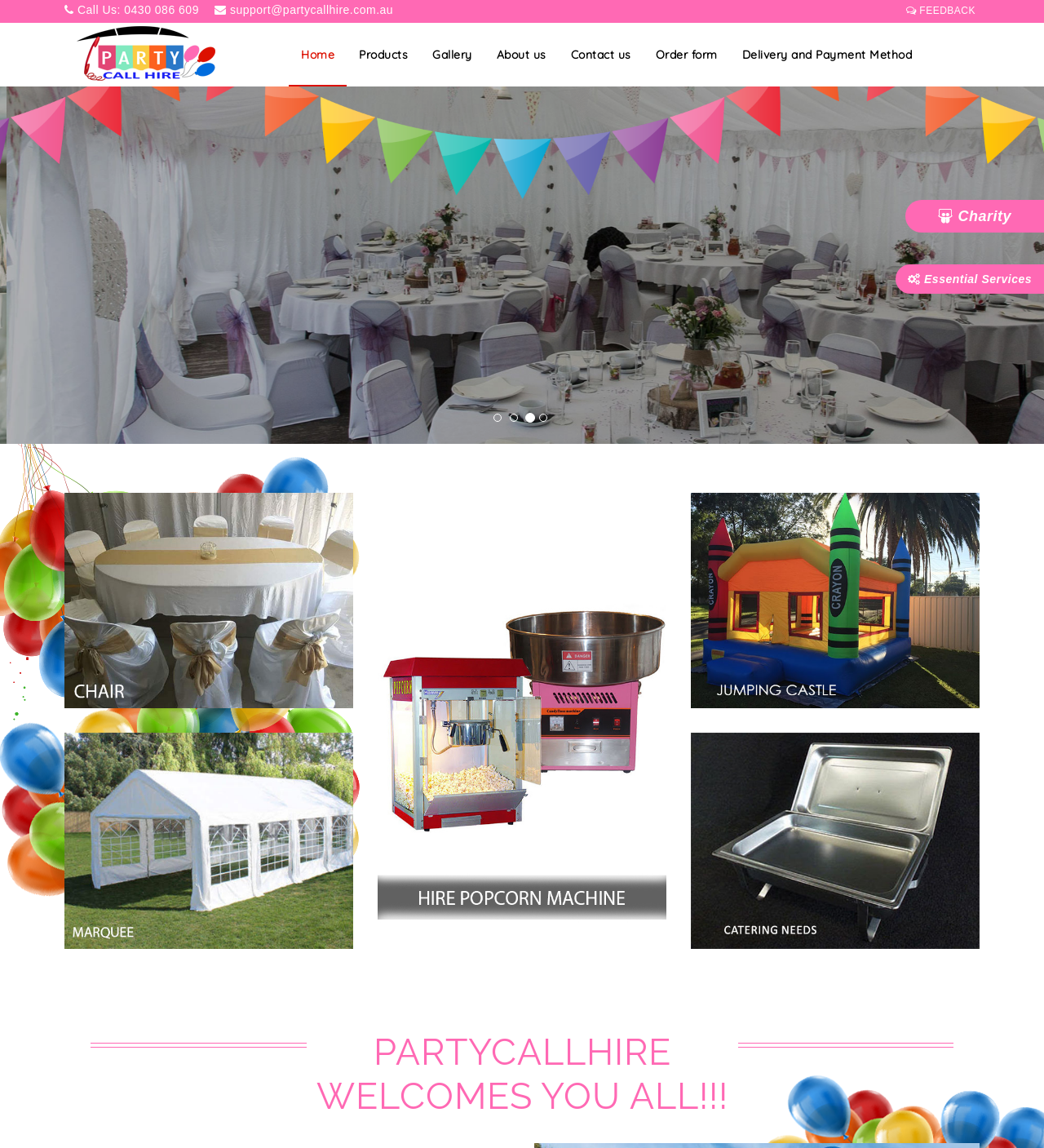Please specify the bounding box coordinates of the clickable region necessary for completing the following instruction: "View the Gallery". The coordinates must consist of four float numbers between 0 and 1, i.e., [left, top, right, bottom].

[0.402, 0.02, 0.464, 0.074]